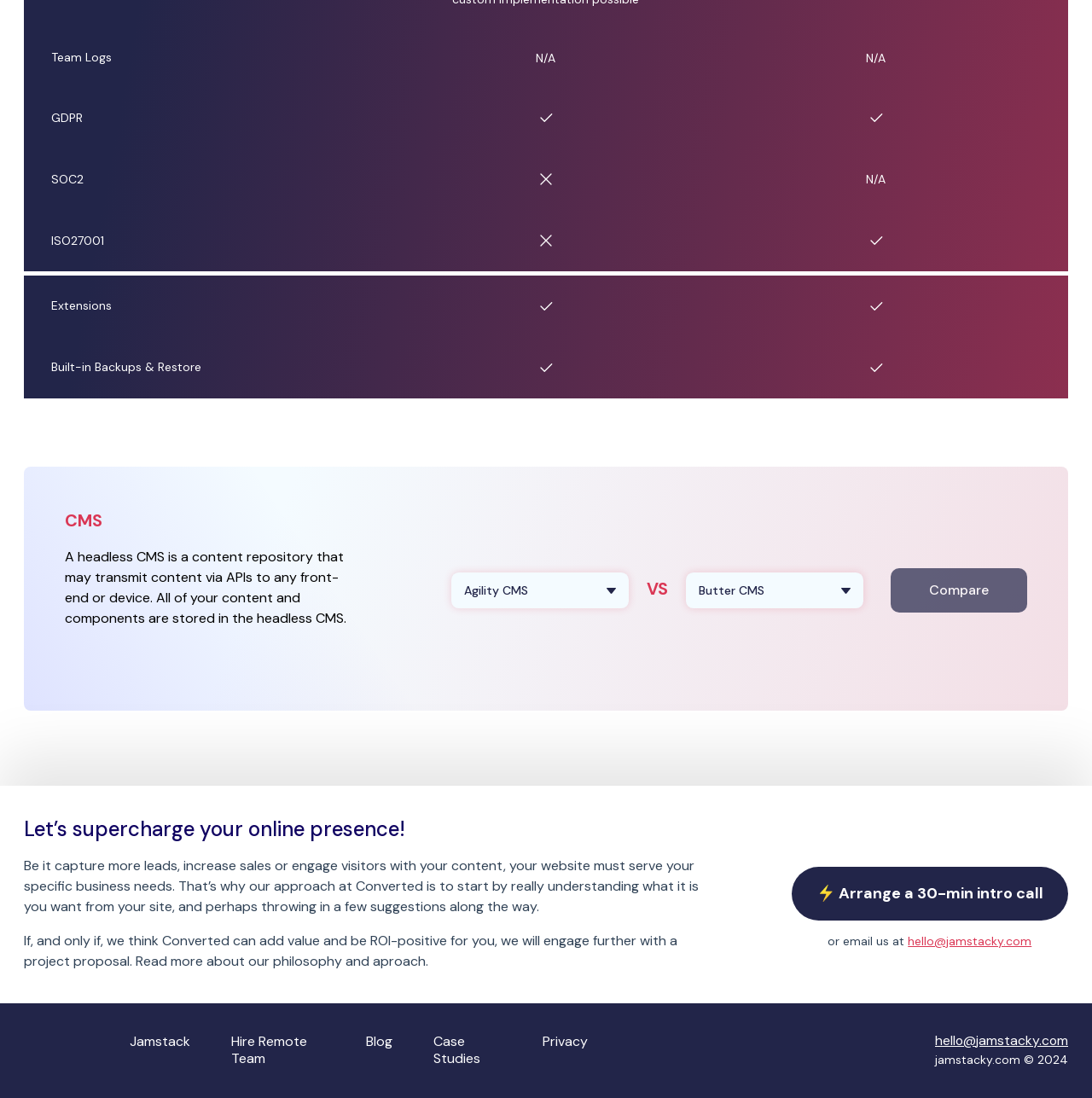Use a single word or phrase to respond to the question:
What is the purpose of a headless CMS?

Content repository